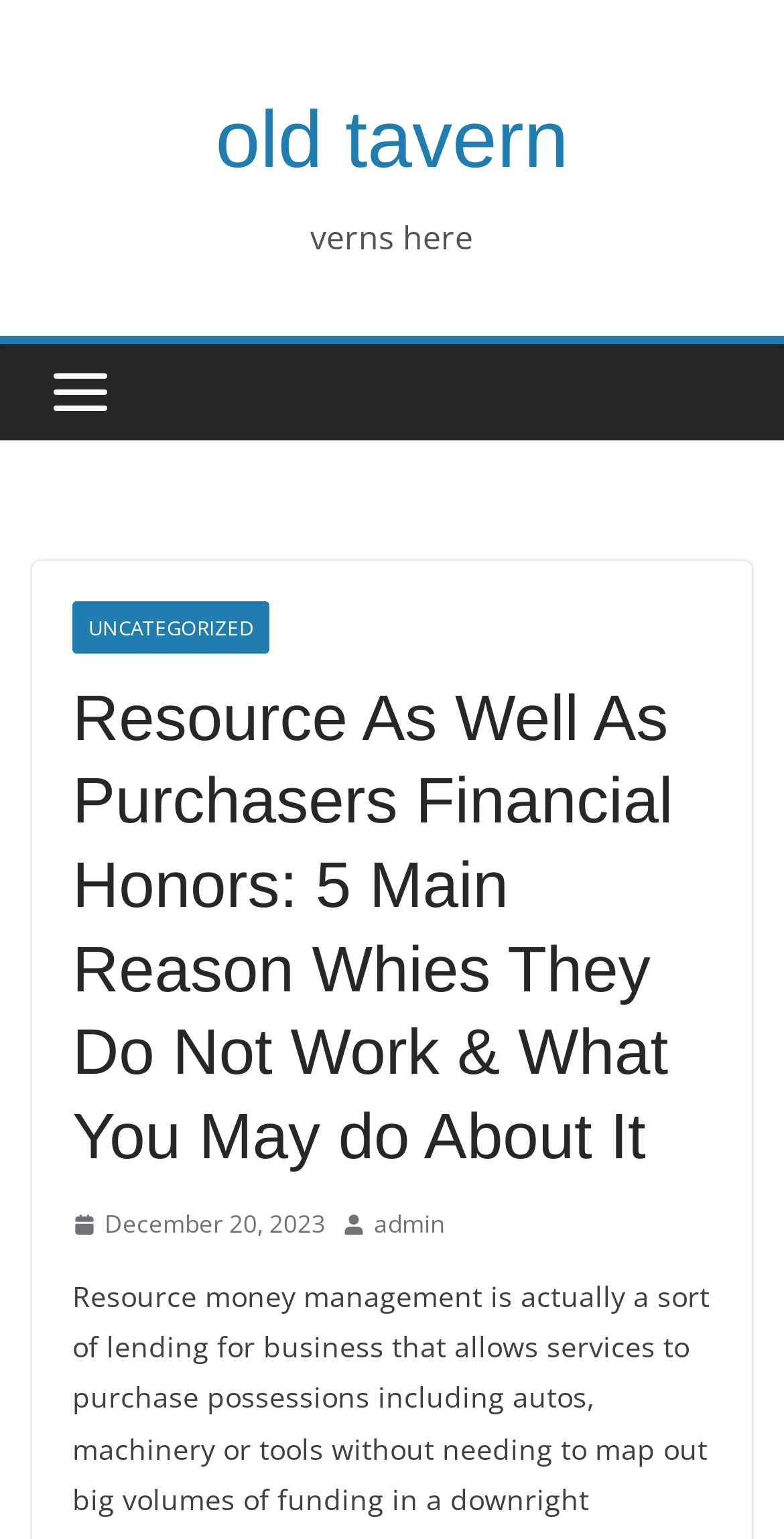Present a detailed account of what is displayed on the webpage.

The webpage appears to be a blog post or article page. At the top, there is a heading that reads "old tavern" which is also a clickable link. Below this heading, there is a short phrase "verns here" in static text.

To the left of the heading, there is an image, although its content is not described. Below the image, there is a link labeled "UNCATEGORIZED". 

The main content of the page is headed by a title "Resource As Well As Purchasers Financial Honors: 5 Main Reason Whies They Do Not Work & What You May do About It", which spans almost the entire width of the page. 

Underneath the title, there are three elements aligned horizontally. On the left, there is a link showing the date "December 20, 2023", accompanied by a small image and a time indicator. In the middle, there is another image, and on the right, there is a link labeled "admin".